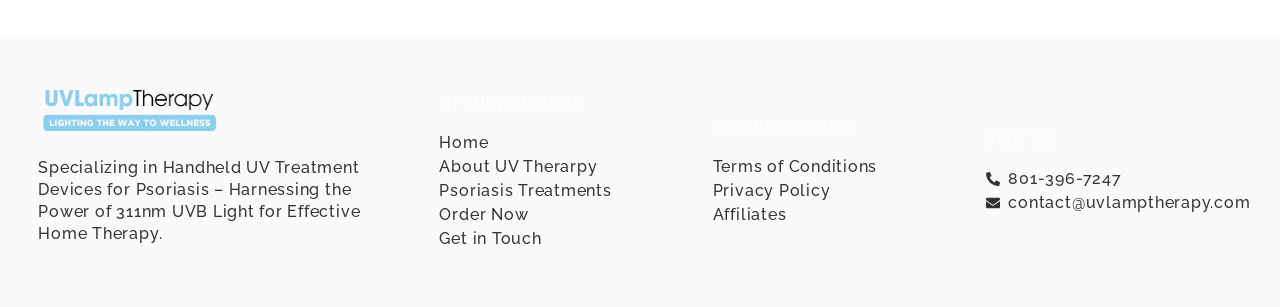Please identify the coordinates of the bounding box that should be clicked to fulfill this instruction: "View Terms of Conditions".

[0.557, 0.509, 0.723, 0.58]